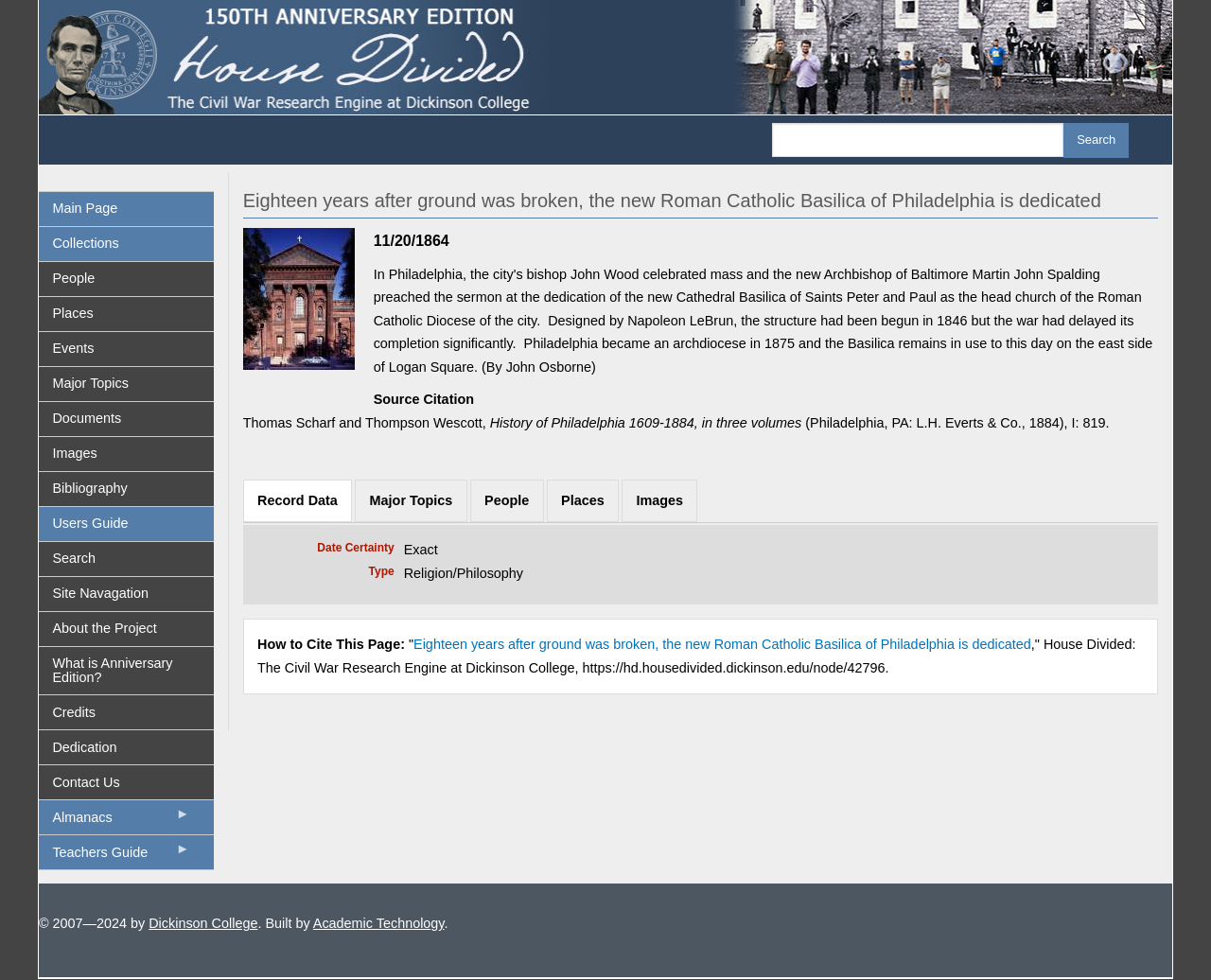Locate the bounding box coordinates of the element you need to click to accomplish the task described by this instruction: "Go to the home page".

[0.032, 0.049, 0.968, 0.065]